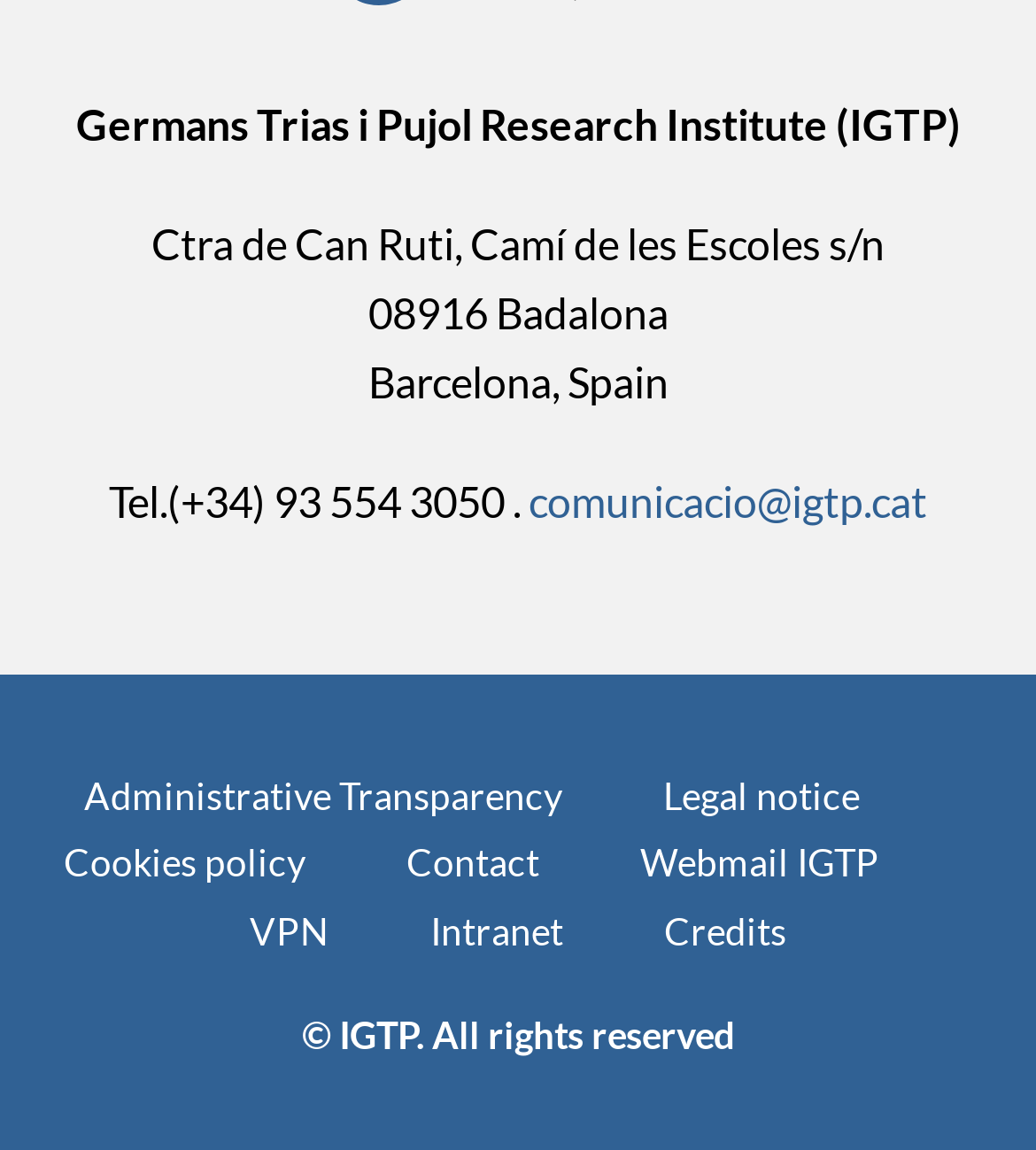Indicate the bounding box coordinates of the element that needs to be clicked to satisfy the following instruction: "Check the administrative transparency". The coordinates should be four float numbers between 0 and 1, i.e., [left, top, right, bottom].

[0.081, 0.671, 0.542, 0.711]